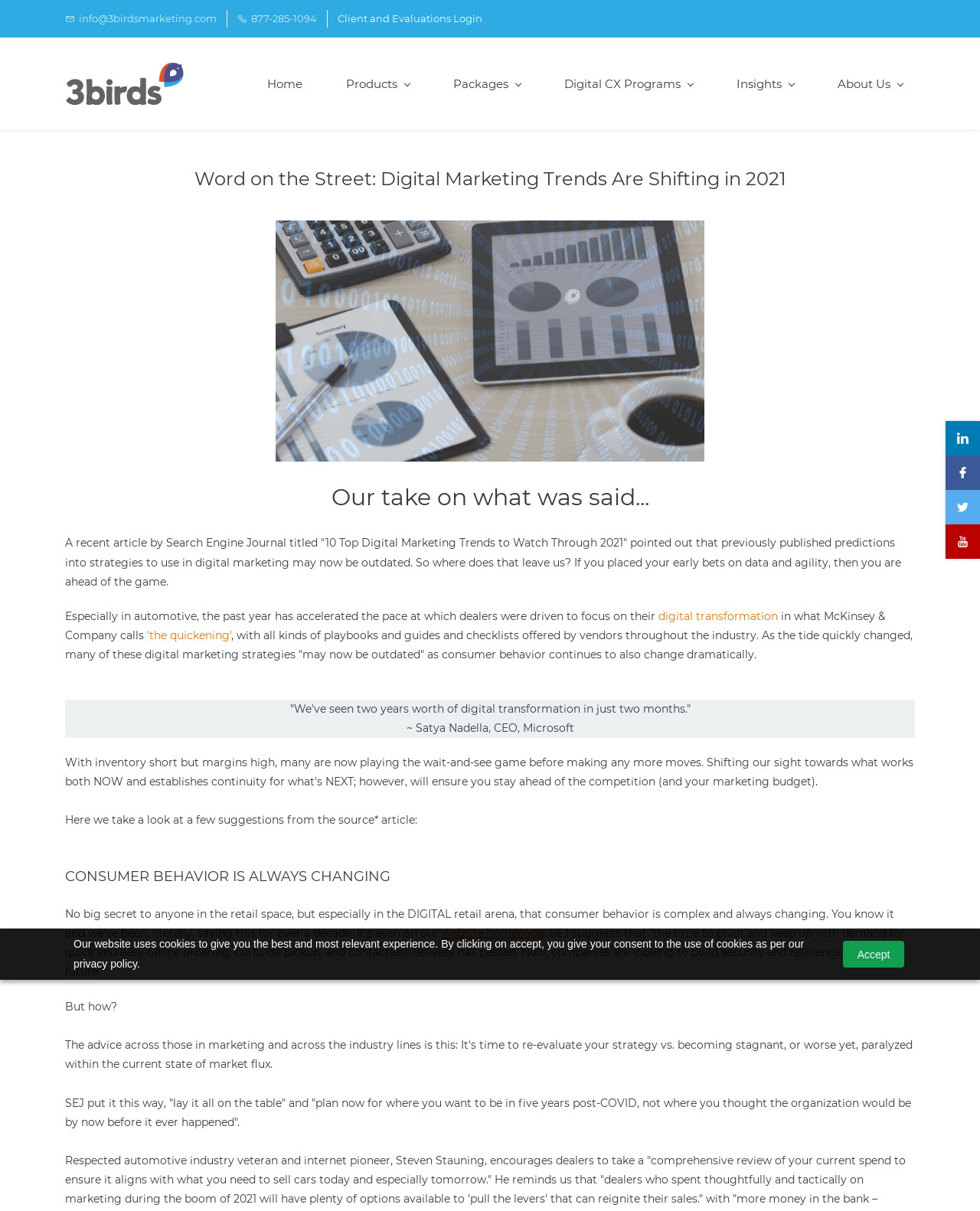Bounding box coordinates are to be given in the format (top-left x, top-left y, bottom-right x, bottom-right y). All values must be floating point numbers between 0 and 1. Provide the bounding box coordinate for the UI element described as: CONTACT US

None